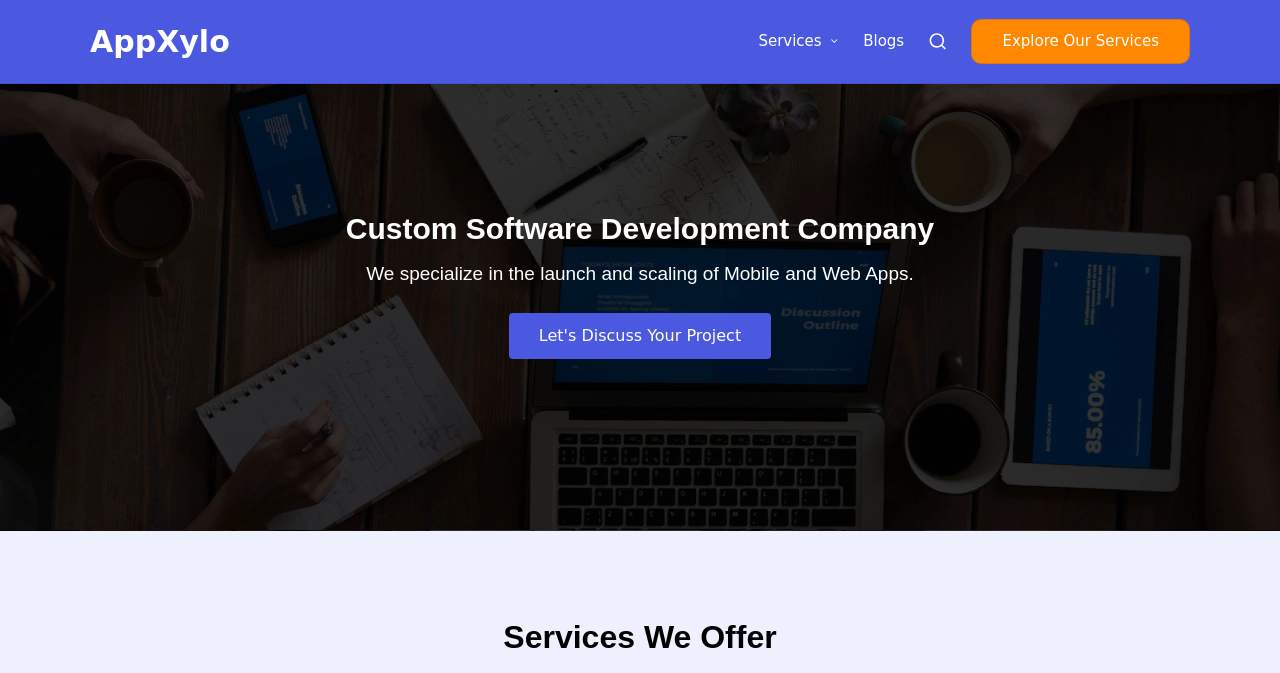What is the purpose of the button?
Please look at the screenshot and answer in one word or a short phrase.

Explore Our Services